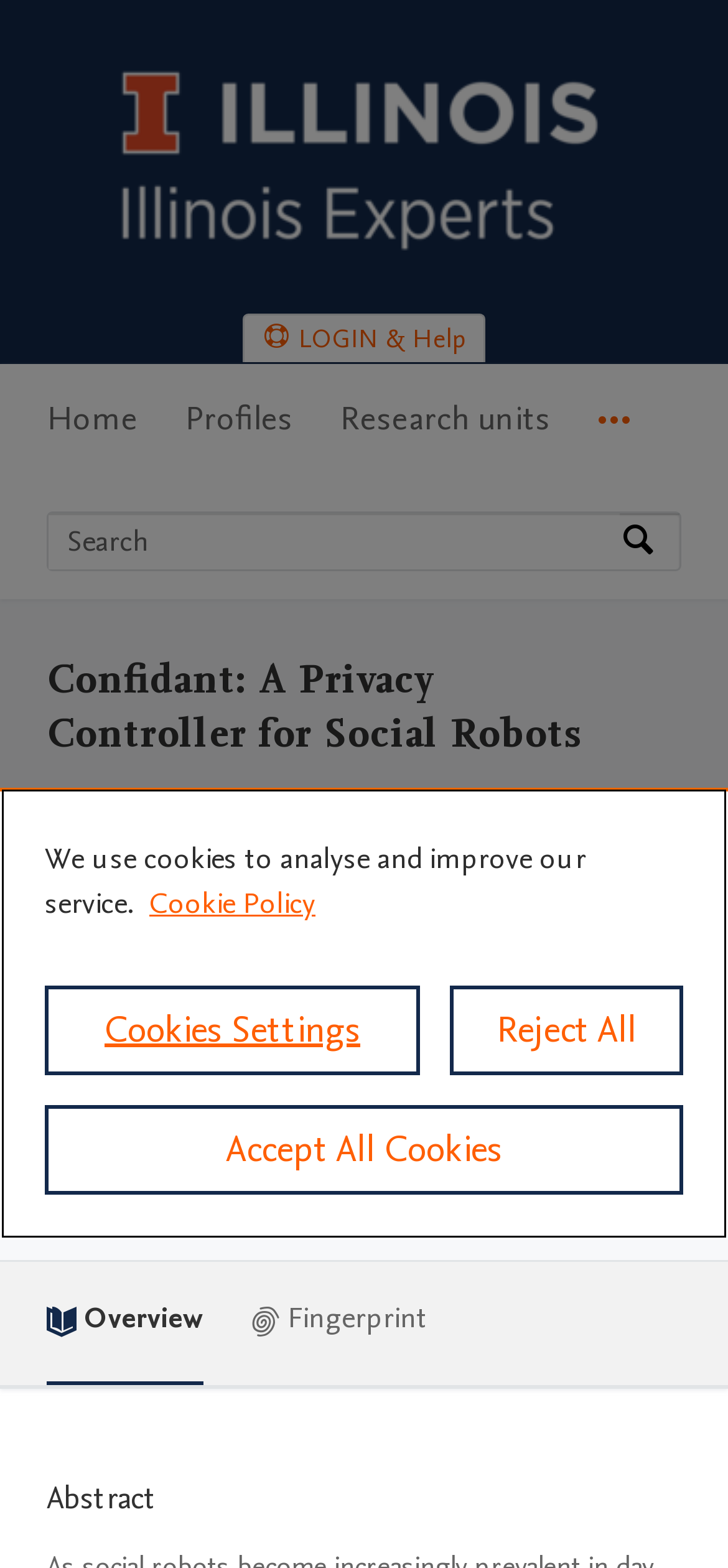Please find the bounding box coordinates of the section that needs to be clicked to achieve this instruction: "Login and get help".

[0.336, 0.201, 0.664, 0.231]